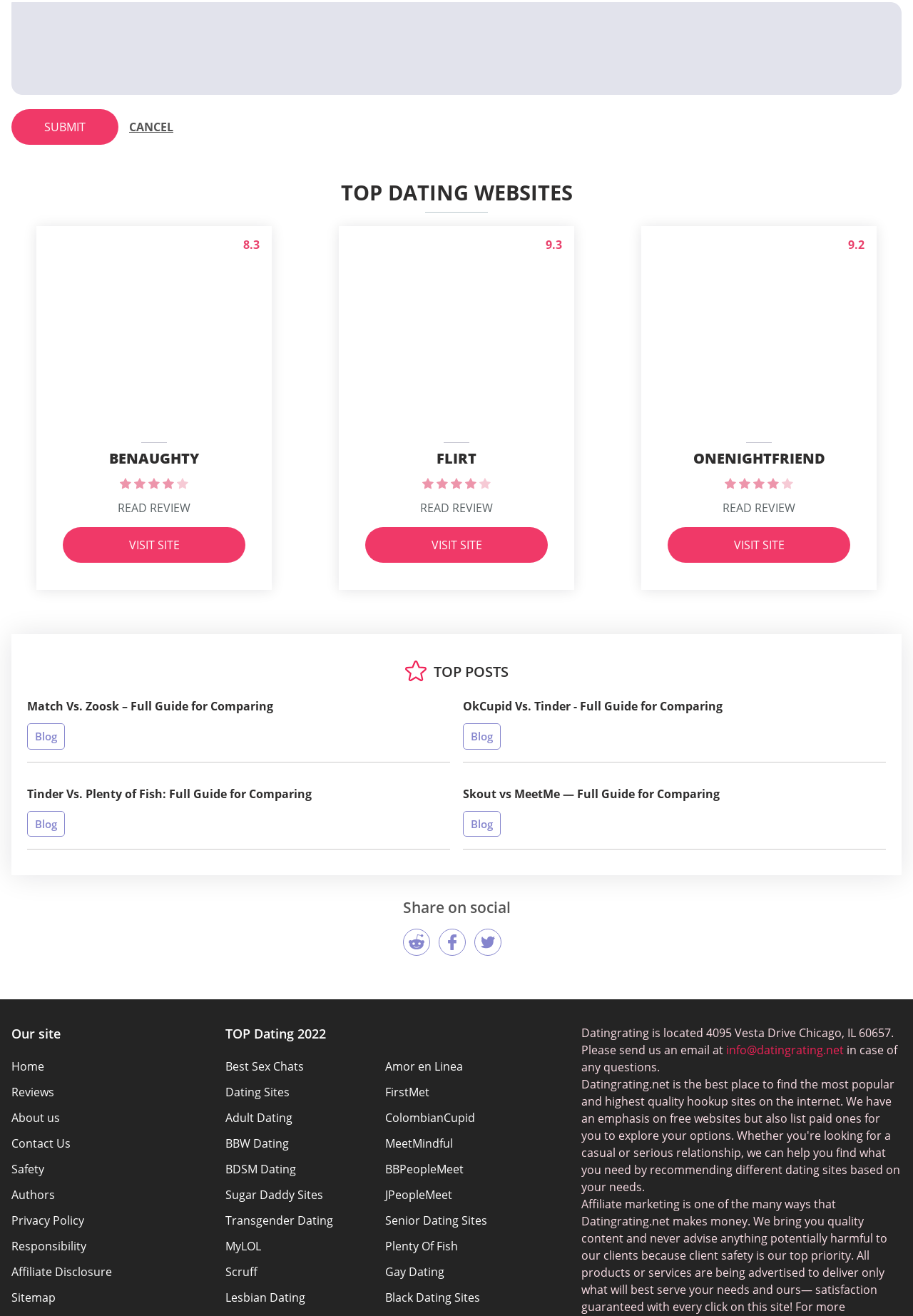By analyzing the image, answer the following question with a detailed response: How many dating sites are listed?

I counted the number of links under the 'TOP Dating 2022' section, and there are 20 links to different dating sites.